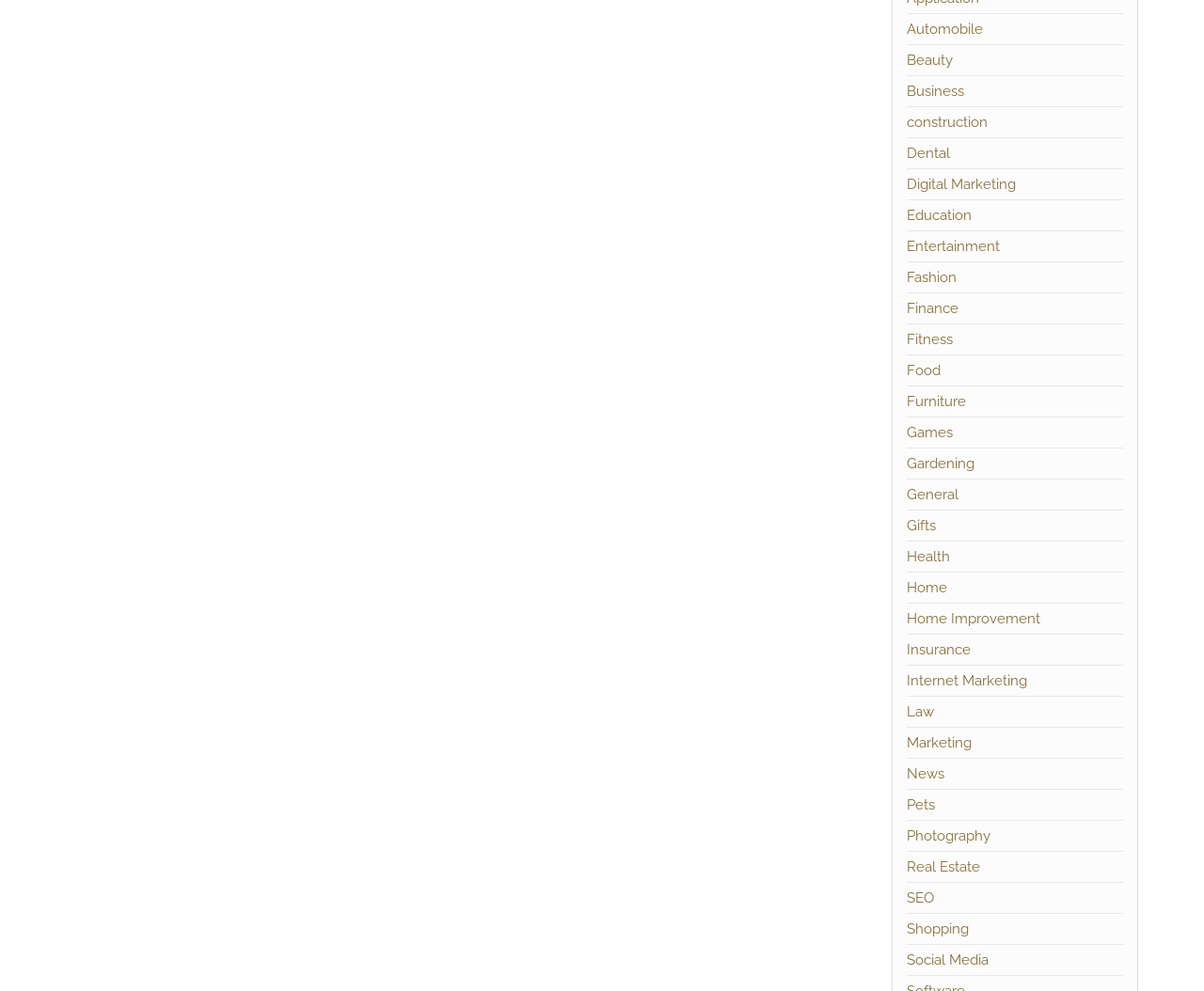Please look at the image and answer the question with a detailed explanation: What is the vertical position of the 'Digital Marketing' link?

By comparing the y1 and y2 coordinates of the 'Digital Marketing' link ([0.753, 0.177, 0.843, 0.195]) with the 'Education' link ([0.753, 0.209, 0.807, 0.226]), I determined that the 'Digital Marketing' link is positioned above the 'Education' link.